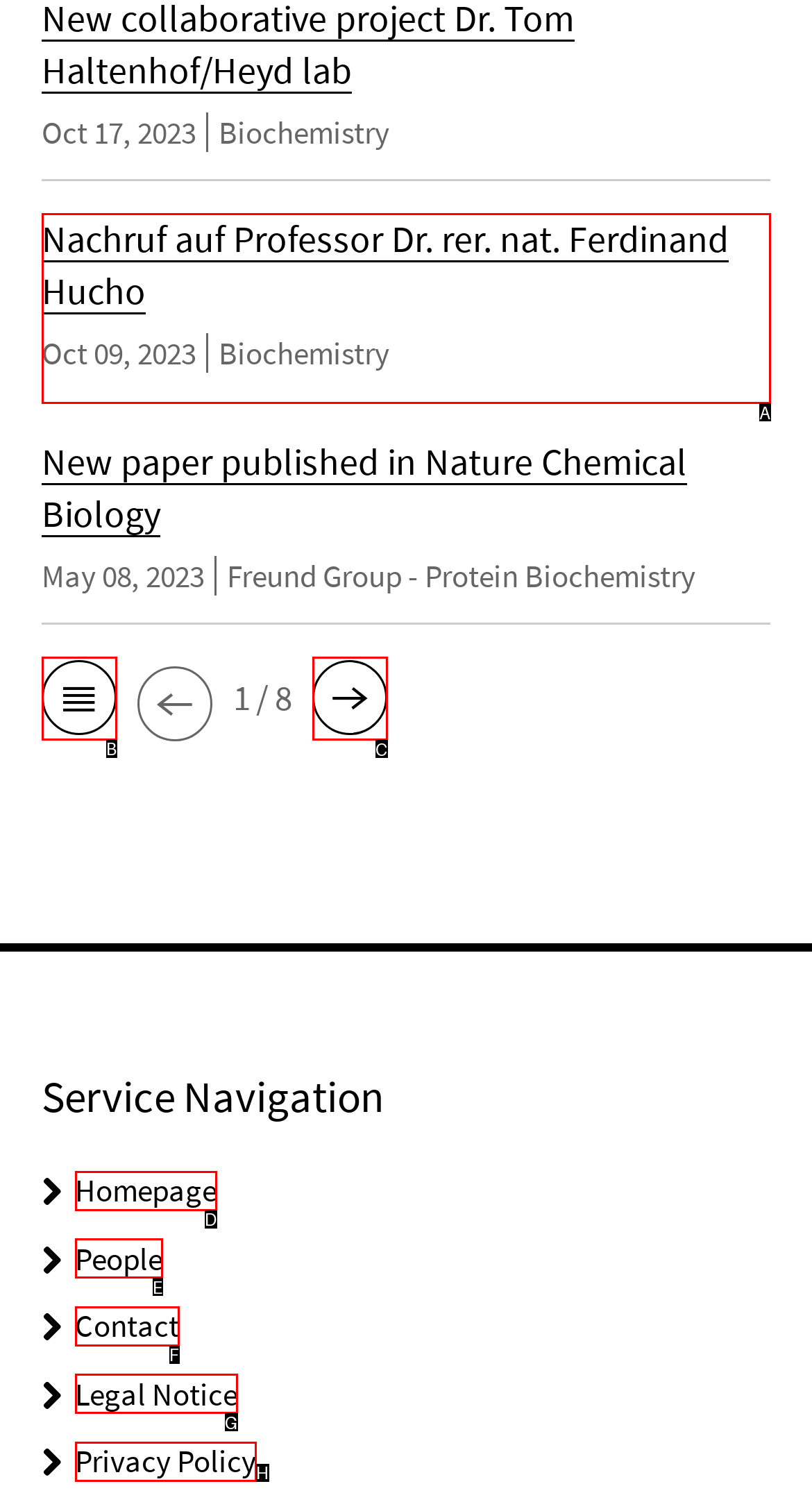Tell me which one HTML element I should click to complete the following task: go to next page
Answer with the option's letter from the given choices directly.

C